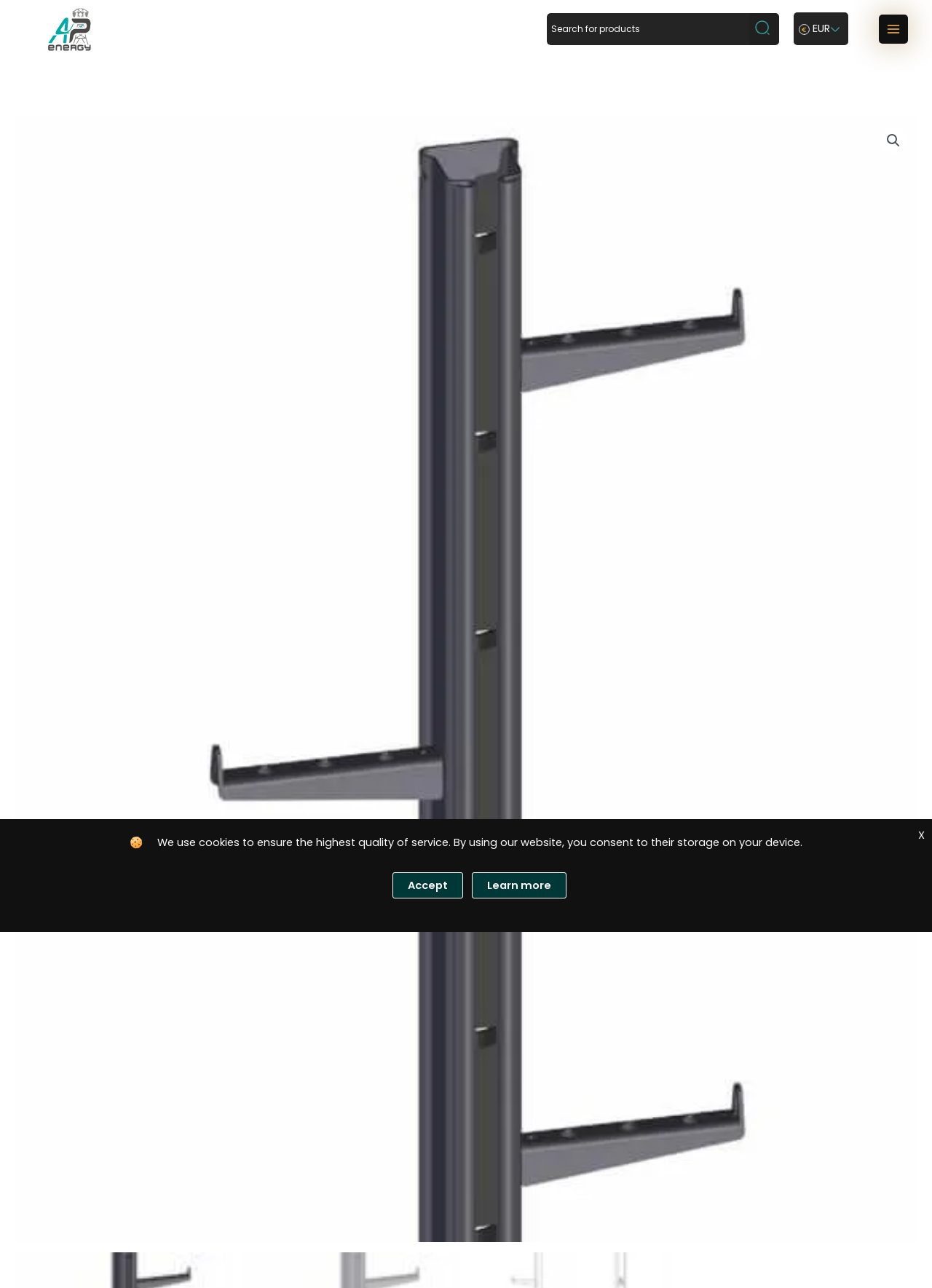Generate a comprehensive description of the webpage content.

This webpage is about a safety ladder with supporting slats, certified by Turvatikas. At the top left, there is a link to "Power Energy" accompanied by a small image. On the top right, a "Main Menu" button is located, with a small icon next to it. 

Below the top section, a search bar is positioned, allowing users to search for products. The search bar has a small icon on the right side. 

To the right of the search bar, there is a currency indicator showing "EUR". 

The main content of the page is a description of the safety ladder, which takes up most of the page. The description is accompanied by a large image. 

At the bottom of the page, a "Cookie Notice" dialog is displayed, informing users about the use of cookies on the website. The dialog has two links: "Accept" and "Learn more", which provide options to either consent to the use of cookies or learn more about the website's privacy policy. There is also a small "X" icon on the top right of the dialog to close it.